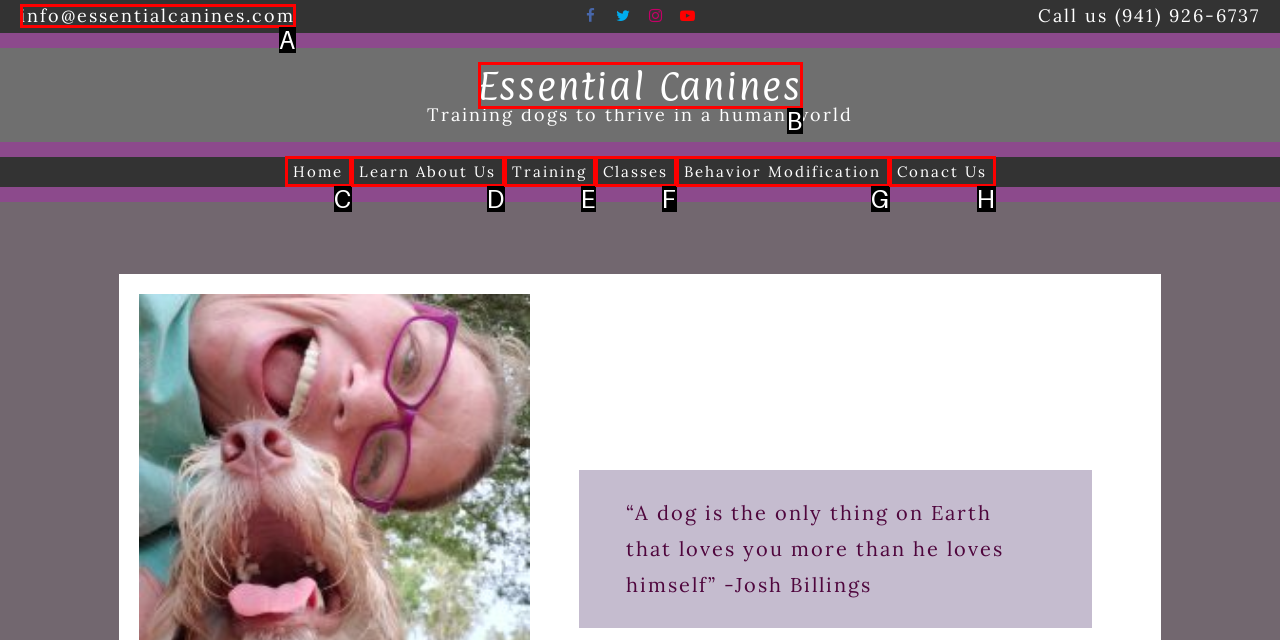Identify the option that corresponds to the given description: Learn About Us. Reply with the letter of the chosen option directly.

D